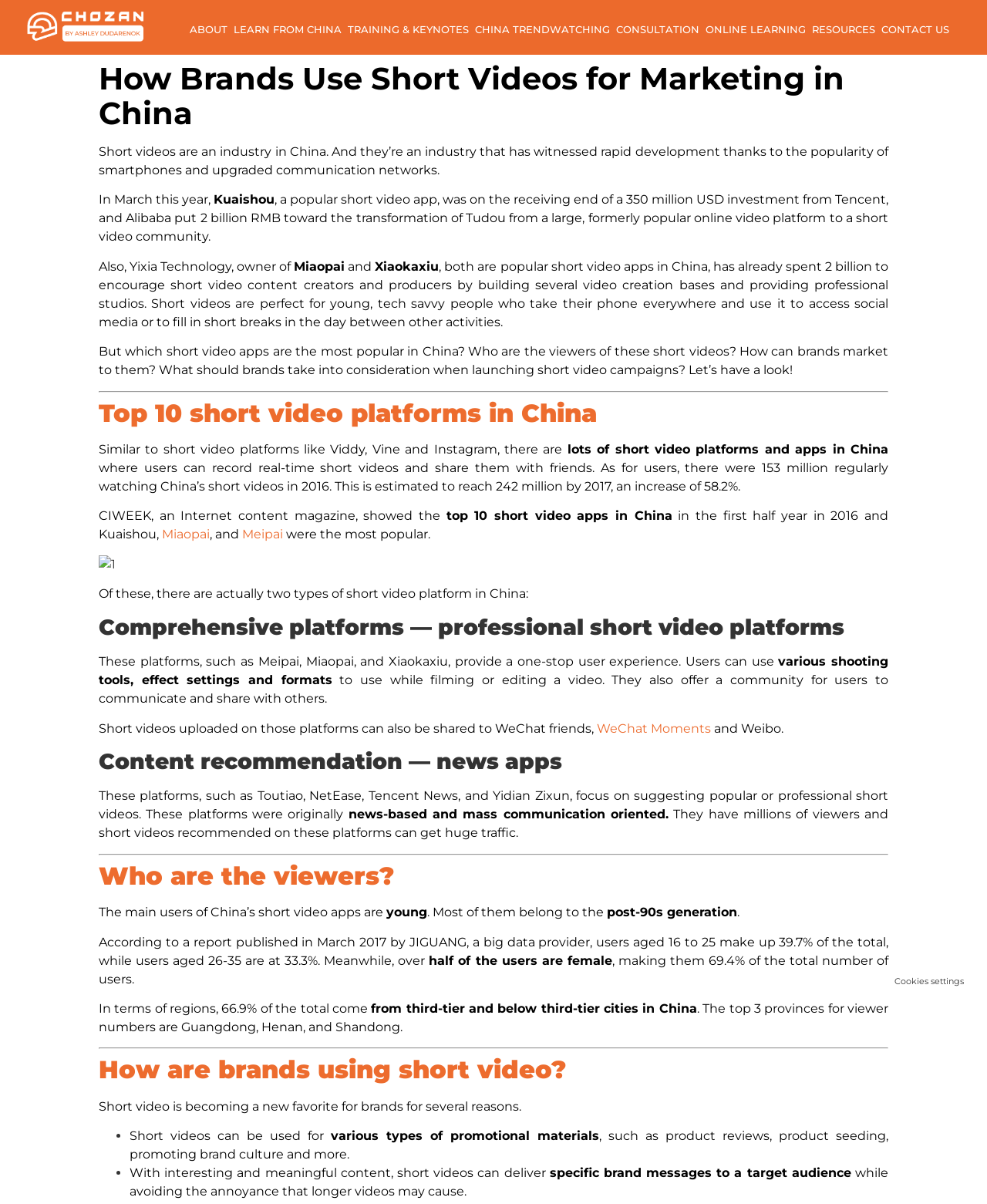Find the bounding box coordinates of the area to click in order to follow the instruction: "Read the article about How Brands Use Short Videos for Marketing in China".

[0.1, 0.051, 0.9, 0.108]